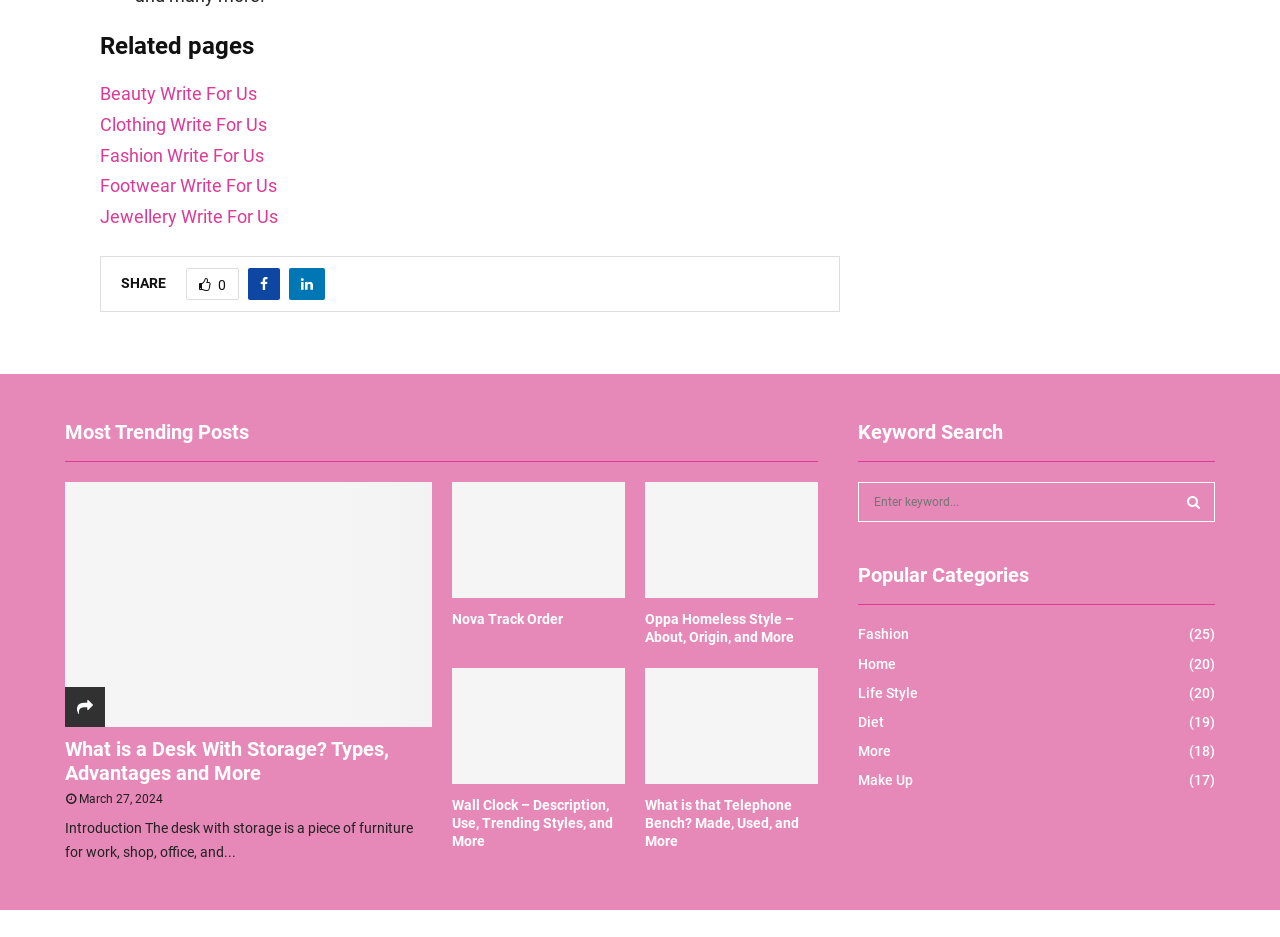Please mark the clickable region by giving the bounding box coordinates needed to complete this instruction: "Write for us about Fashion".

[0.078, 0.154, 0.206, 0.177]